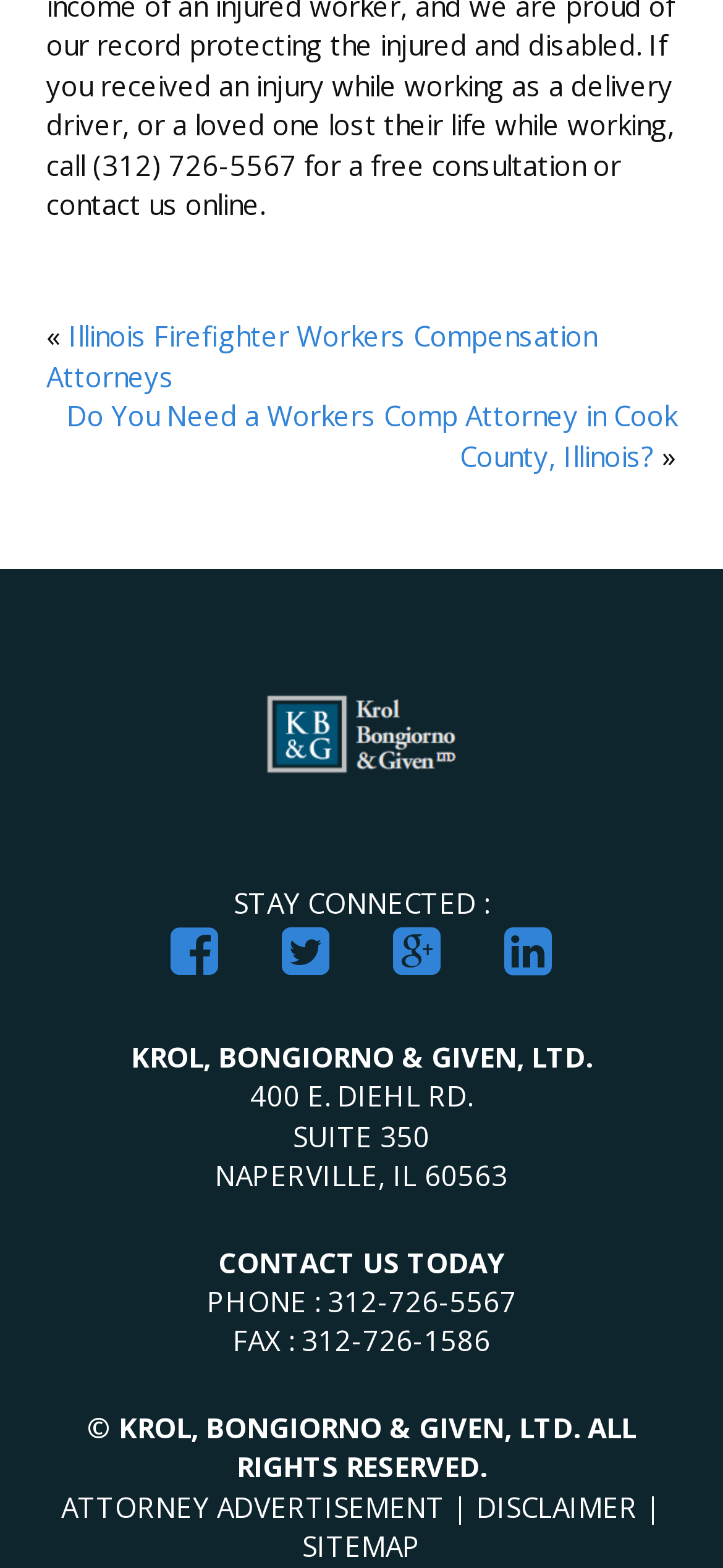What is the address of the law firm?
Provide a concise answer using a single word or phrase based on the image.

400 E. DIEHL RD. SUITE 350 NAPERVILLE, IL 60563